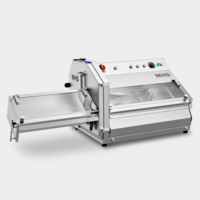Explain the image with as much detail as possible.

The image features a modern and sleek slicing machine designed for high efficiency in food preparation, particularly suitable for butchers and culinary professionals. Constructed with a polished stainless steel exterior, the machine showcases a well-organized interface with colored buttons for easy operation. The automatic sliding tray is extended, indicating its readiness for use. This specific model, referred to as "PCE 65 TM," emphasizes durability and precision in slicing a variety of meats, enhancing productivity in commercial kitchen settings.